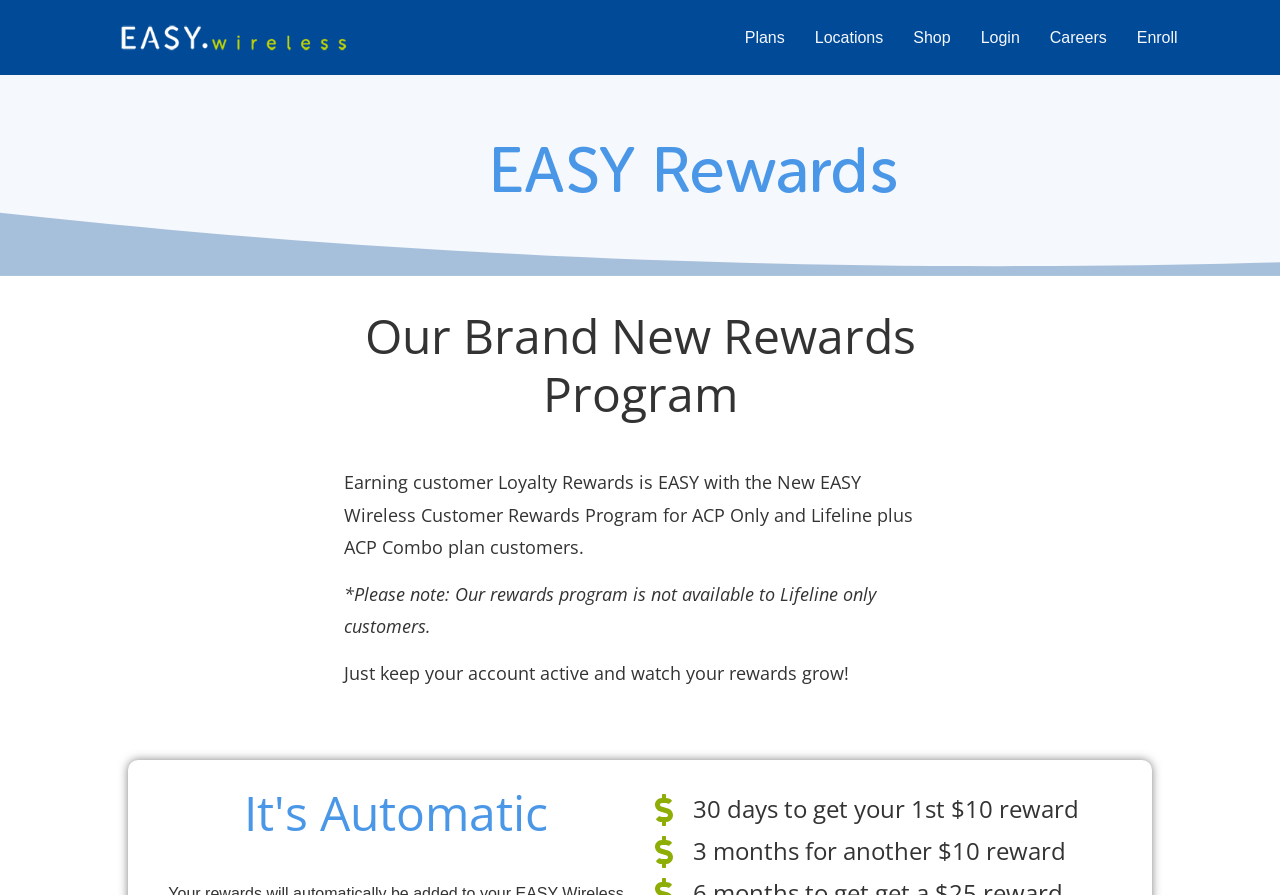Using the description "Junk hauling", predict the bounding box of the relevant HTML element.

None